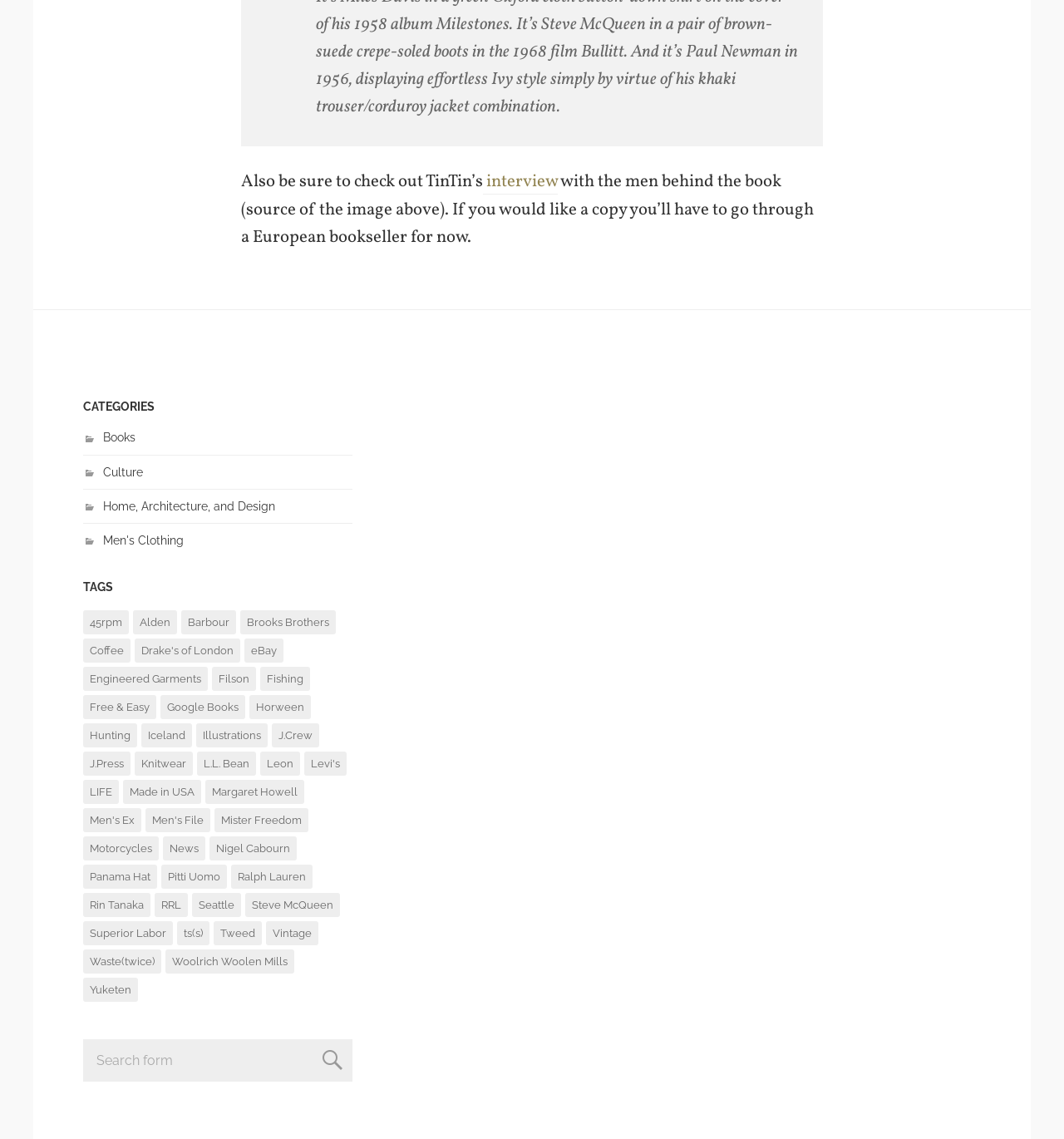Answer briefly with one word or phrase:
How many items are related to 'Engineered Garments' on this webpage?

118